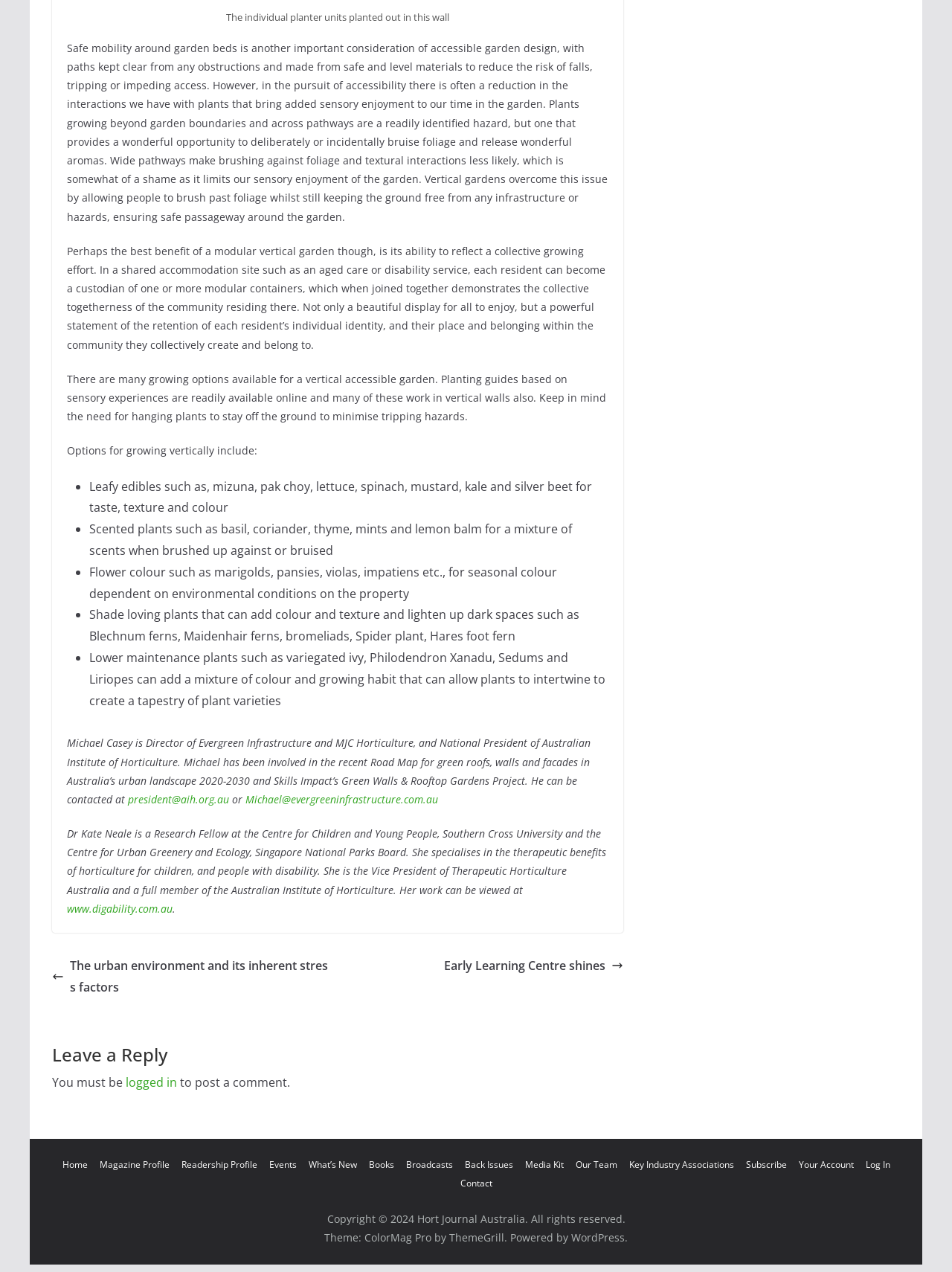From the element description: "The Savoisien", extract the bounding box coordinates of the UI element. The coordinates should be expressed as four float numbers between 0 and 1, in the order [left, top, right, bottom].

None